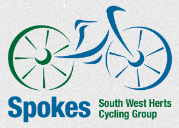What is the font style of the text 'Spokes'?
Please give a detailed and elaborate answer to the question.

The caption states that the text 'Spokes' is displayed in 'bold blue letters', implying that the font style of the text is bold.